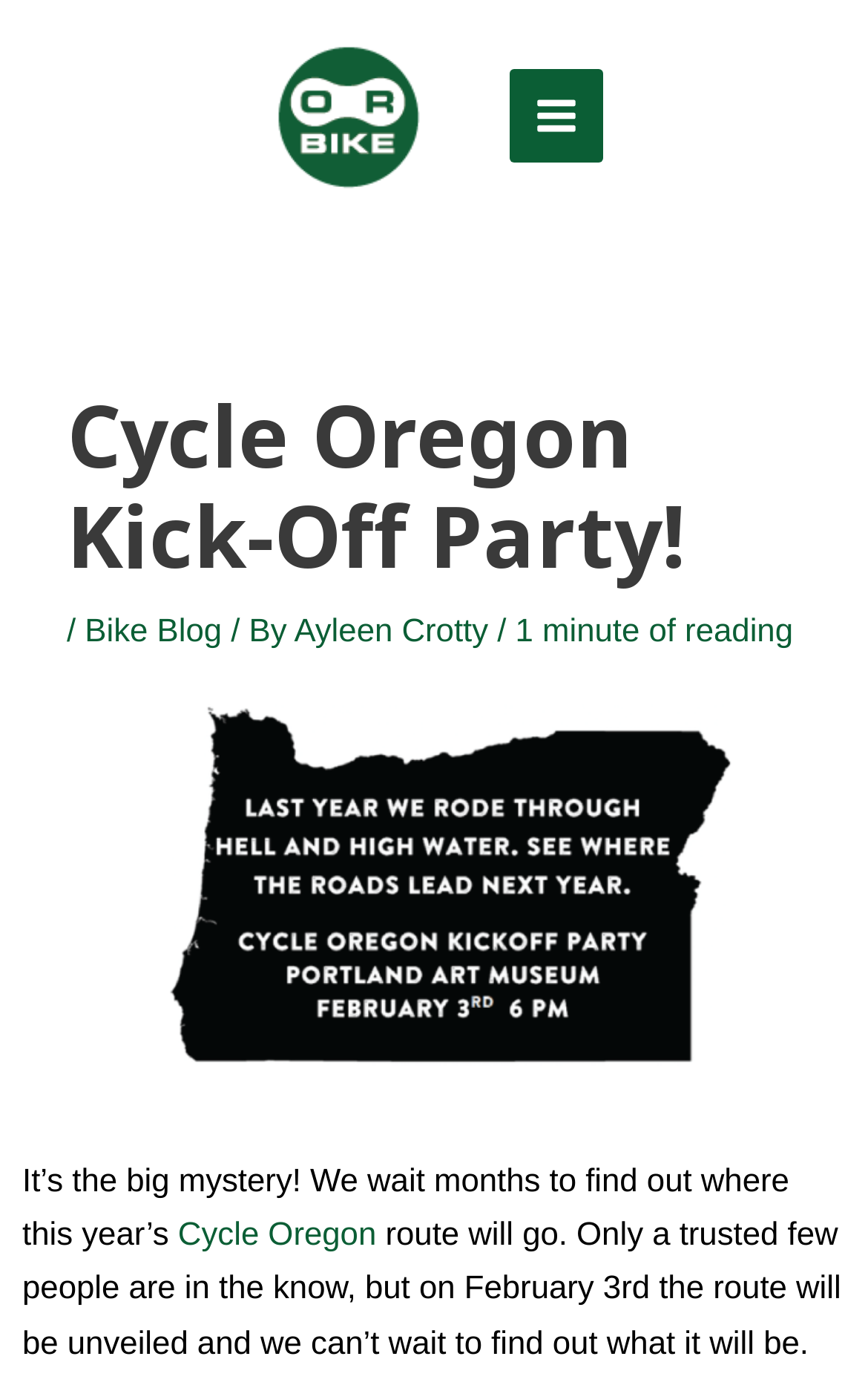Provide your answer in a single word or phrase: 
What is the main topic of the article?

Cycle Oregon Kick-Off Party